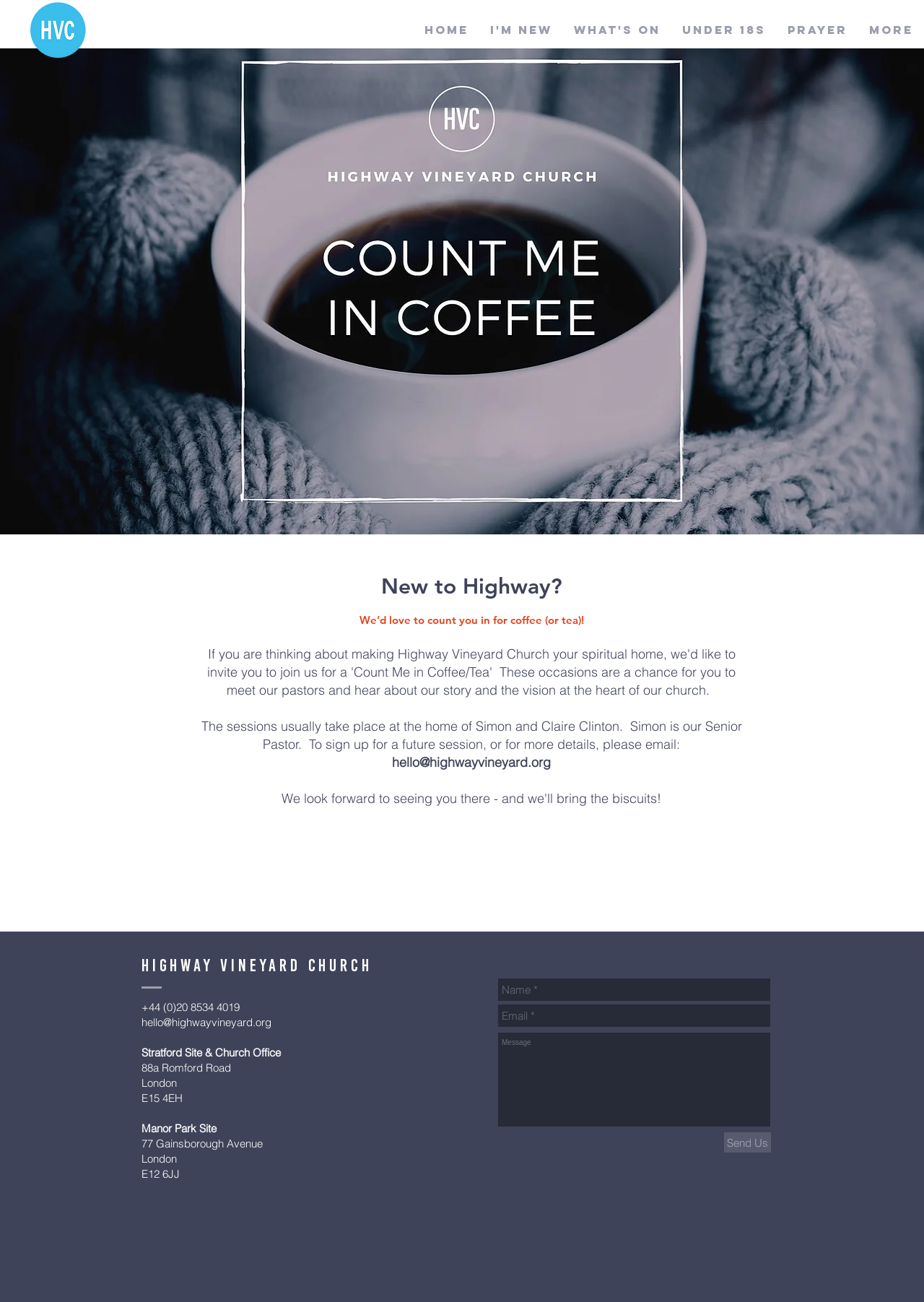What is the purpose of the form at the bottom of the page? Using the information from the screenshot, answer with a single word or phrase.

To send a message or inquiry